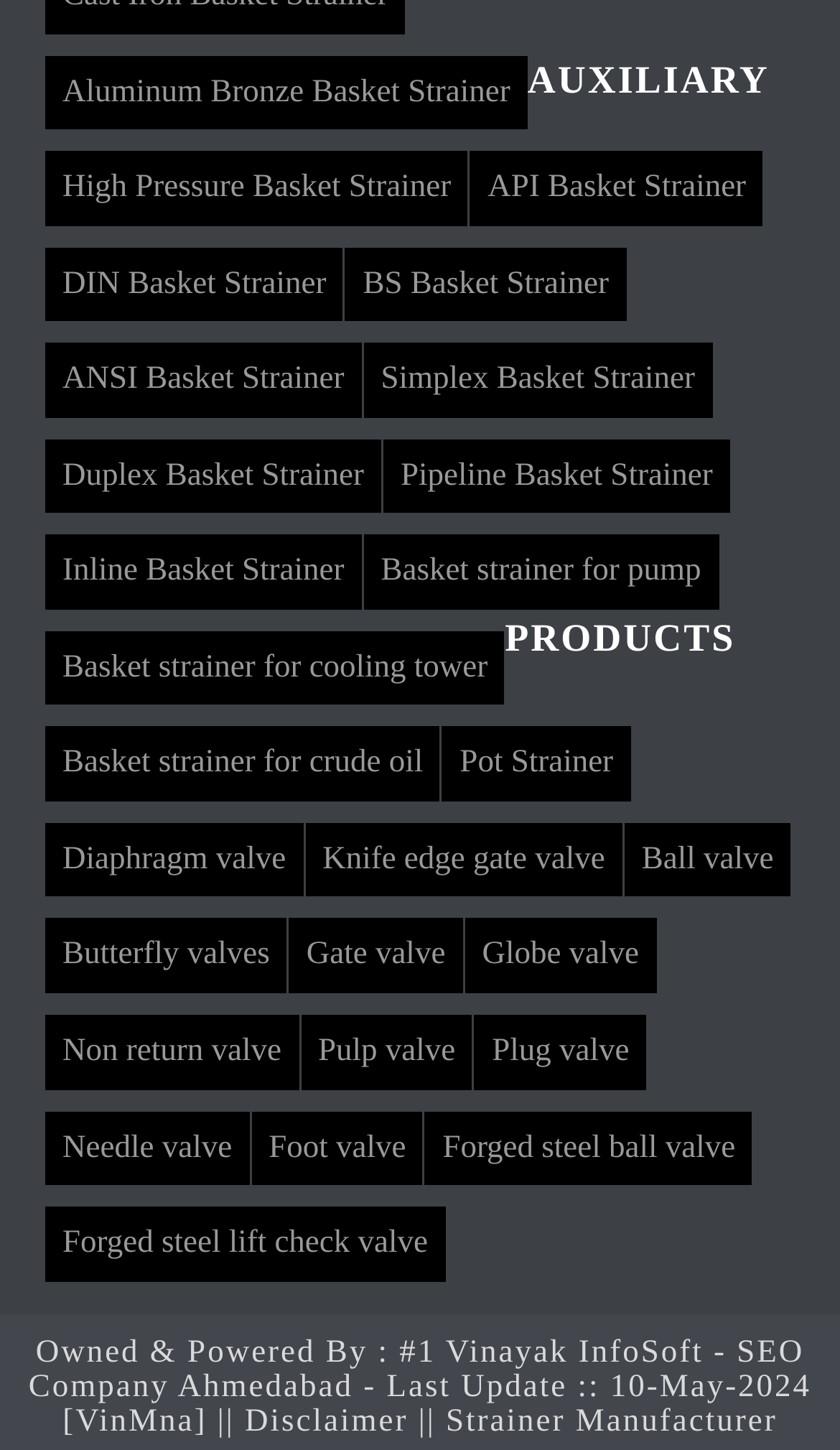Please provide the bounding box coordinates for the element that needs to be clicked to perform the following instruction: "Read about Disclaimer". The coordinates should be given as four float numbers between 0 and 1, i.e., [left, top, right, bottom].

[0.279, 0.968, 0.498, 0.992]